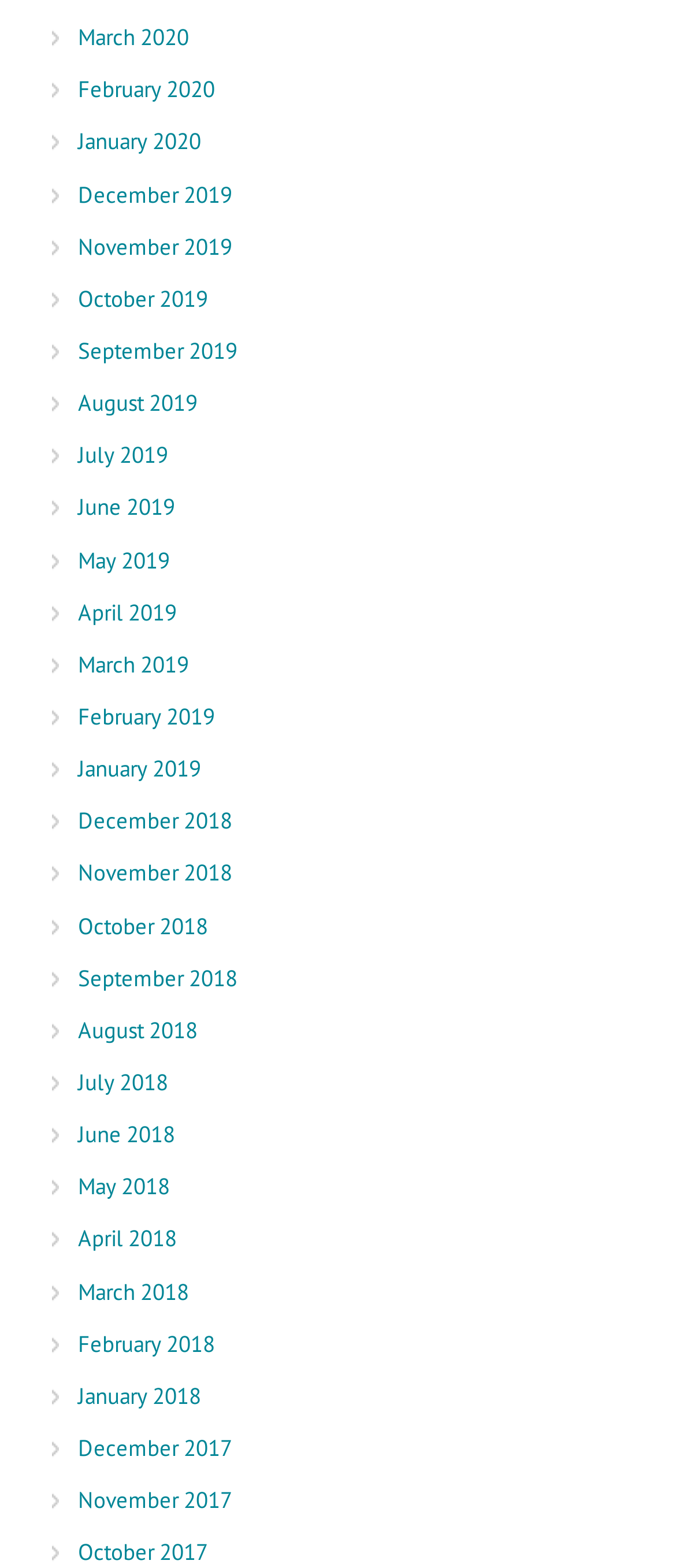Respond to the question below with a single word or phrase:
How many links are there on the webpage?

24